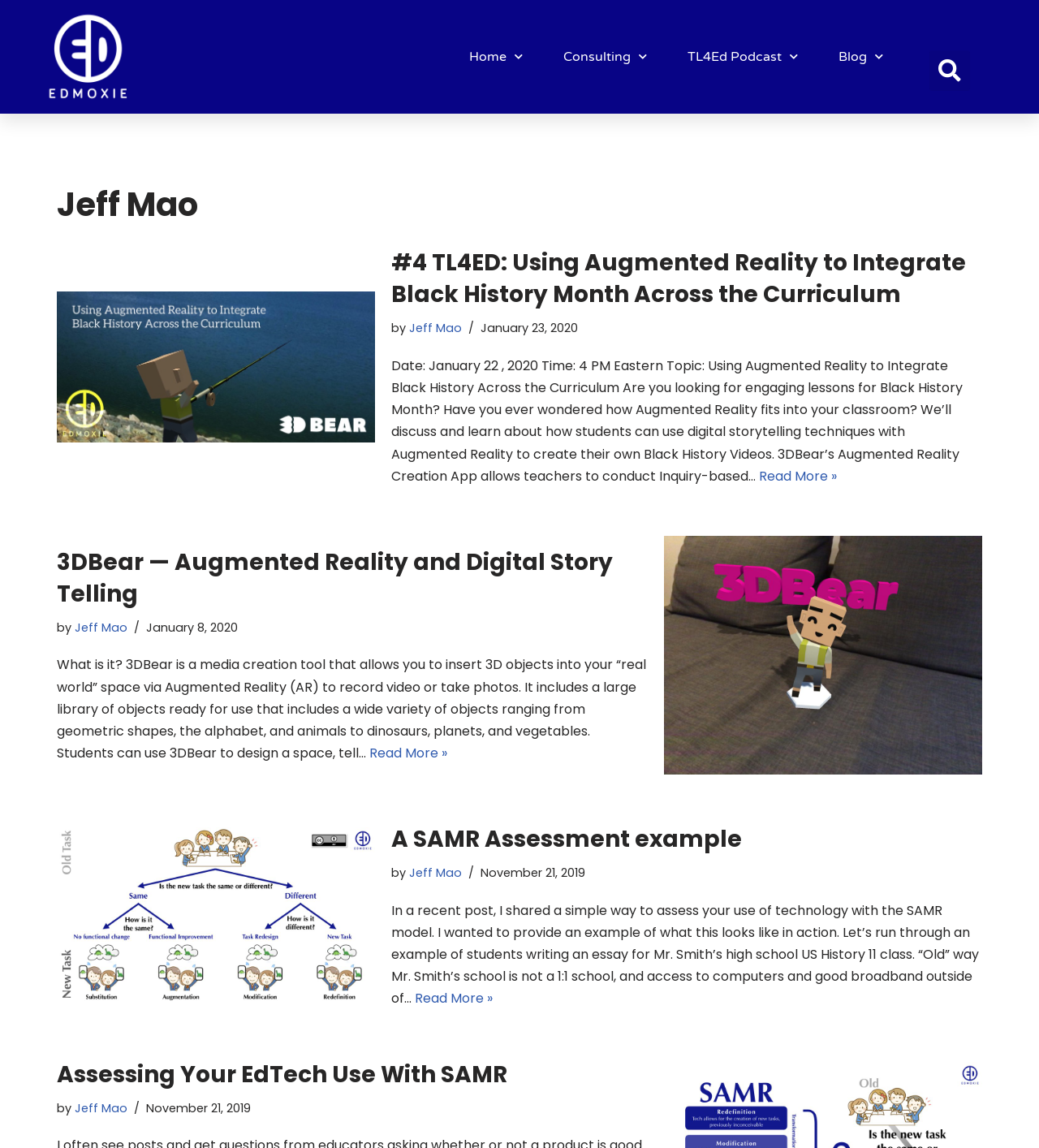Please provide a comprehensive response to the question based on the details in the image: What is the topic of the first article?

I looked at the first article element [48] and found that it contains a heading element [178] with the text '#4 TL4ED: Using Augmented Reality to Integrate Black History Month Across the Curriculum', which suggests that the topic of the first article is related to Augmented Reality.